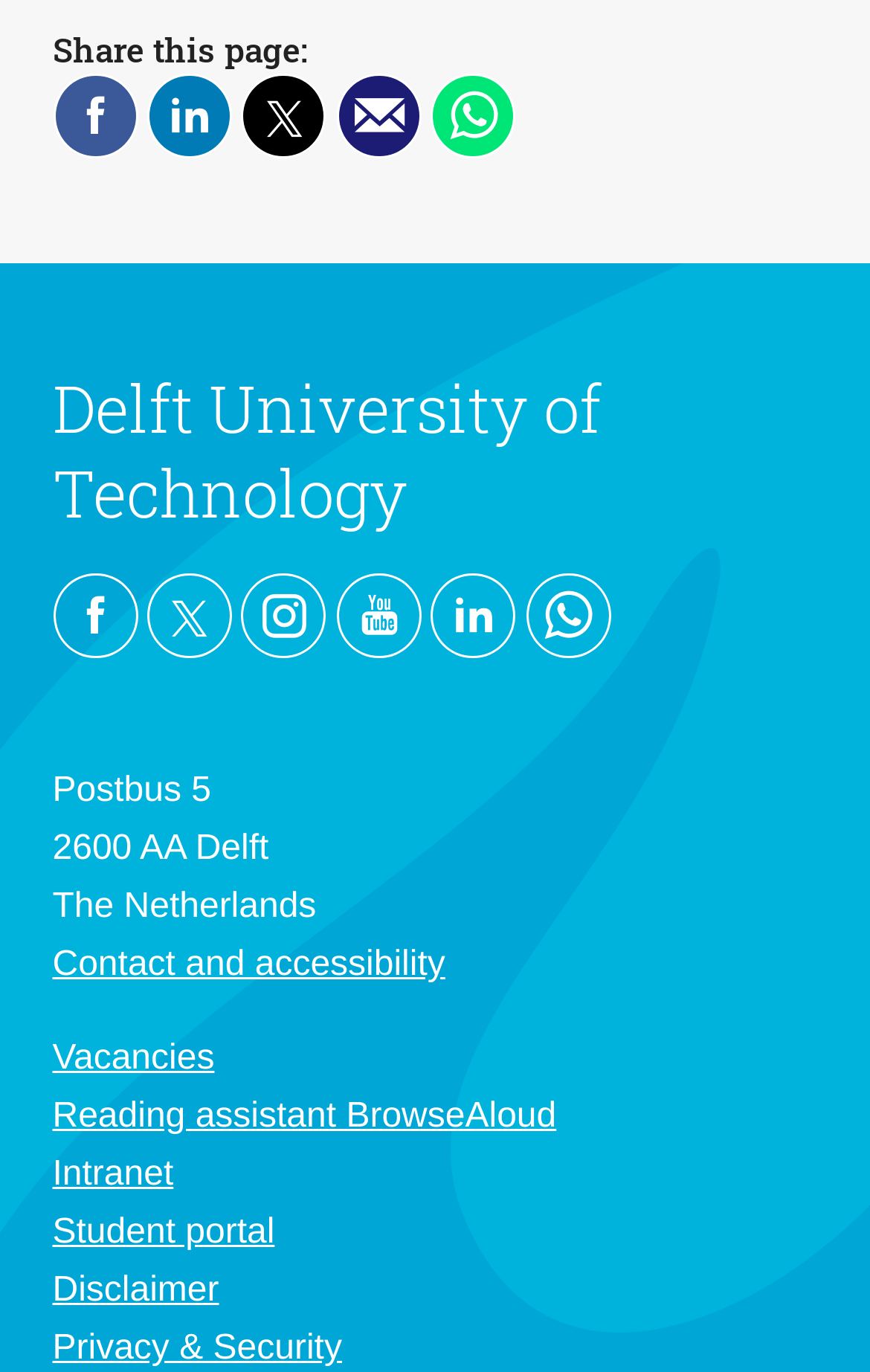Could you specify the bounding box coordinates for the clickable section to complete the following instruction: "Visit Delft University of Technology homepage"?

[0.06, 0.269, 0.94, 0.391]